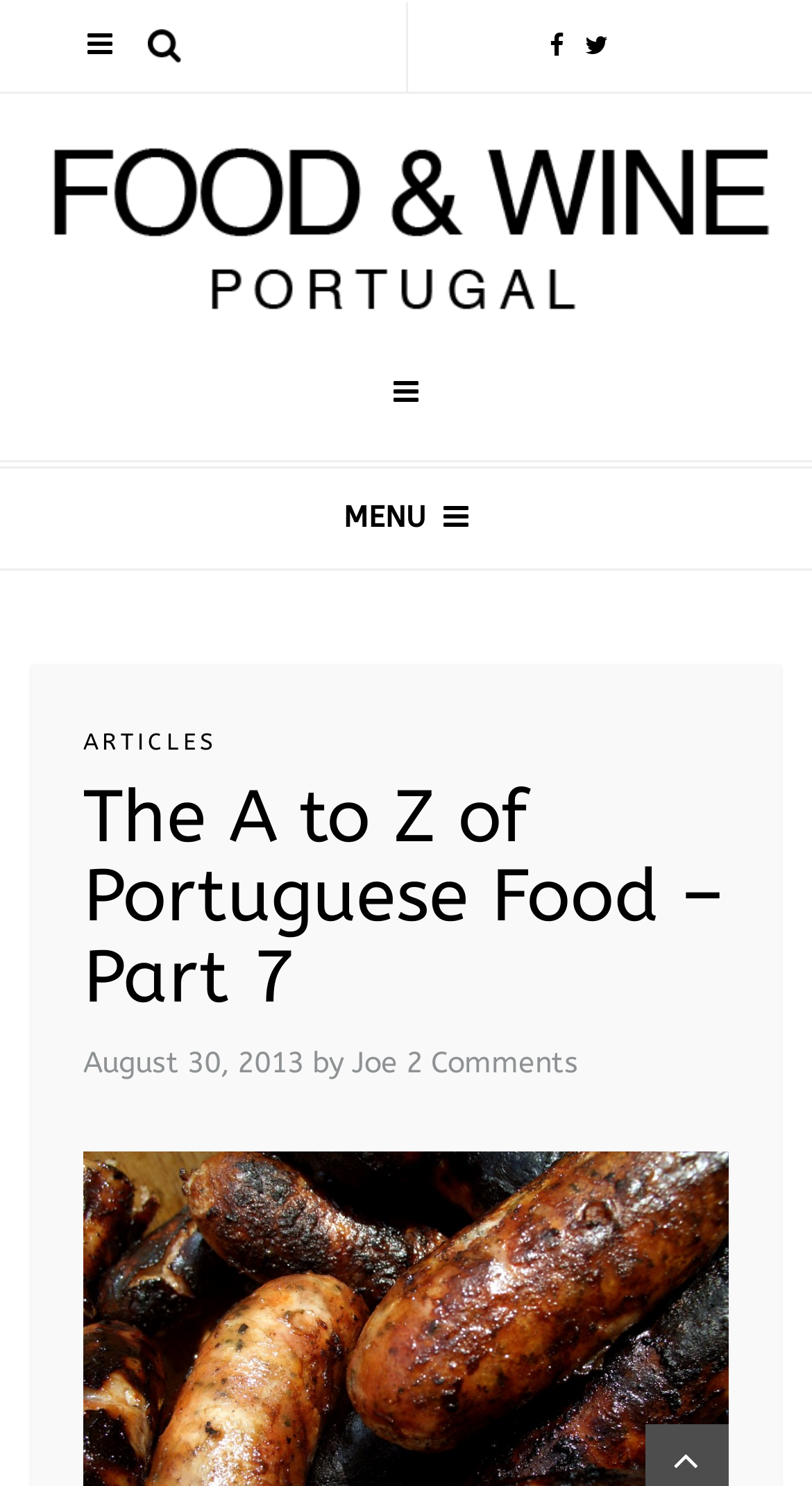When was the current article published?
Based on the screenshot, give a detailed explanation to answer the question.

The static text element with the text 'August 30, 2013' indicates the publication date of the current article.